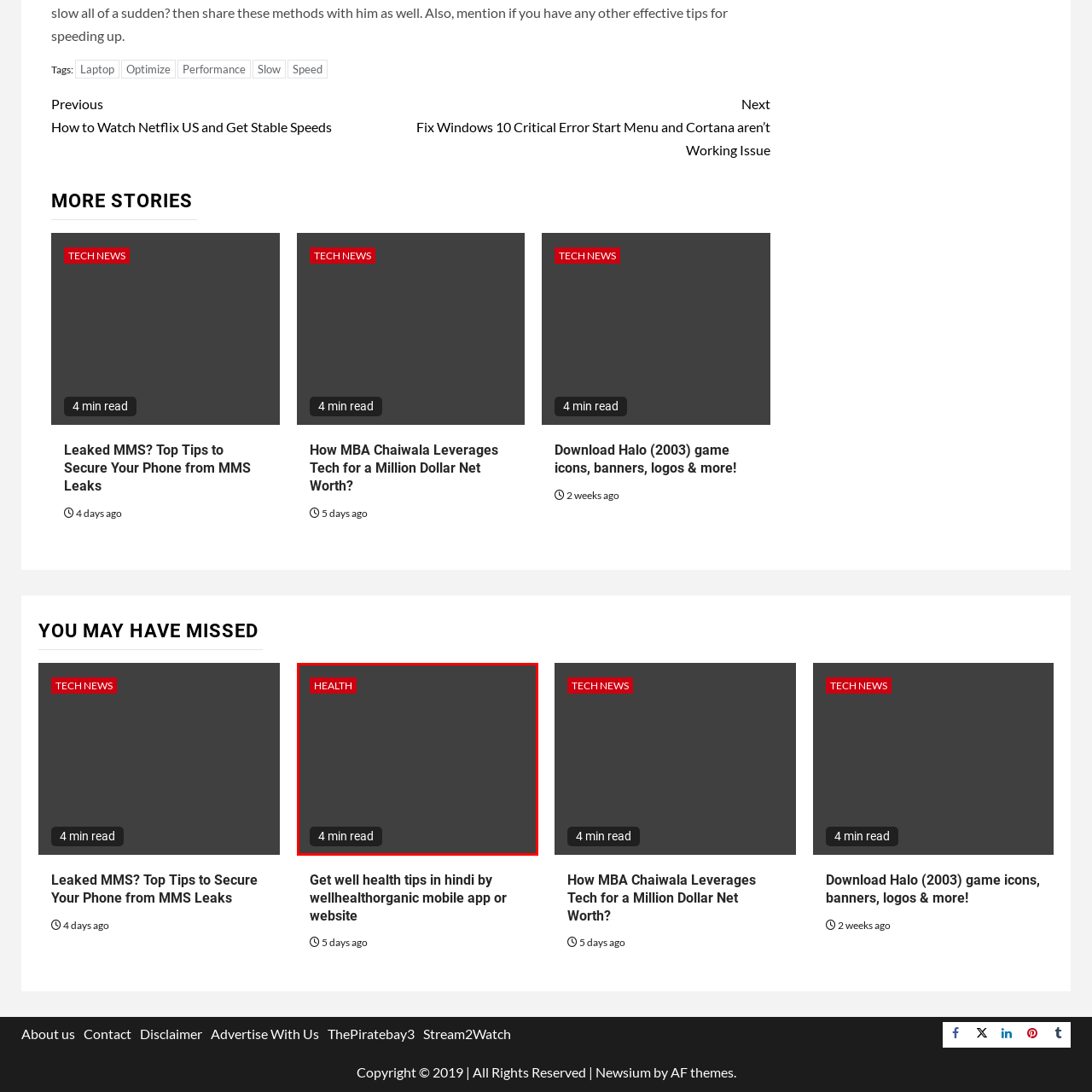Create a detailed narrative describing the image bounded by the red box.

The image features a bold red label marked "HEALTH," indicating that the content is focused on health-related topics. Below this label, there is a black button that states "4 min read," suggesting that the article will take approximately four minutes to read. The overall design indicates an emphasis on providing quick, engaging health information to readers.